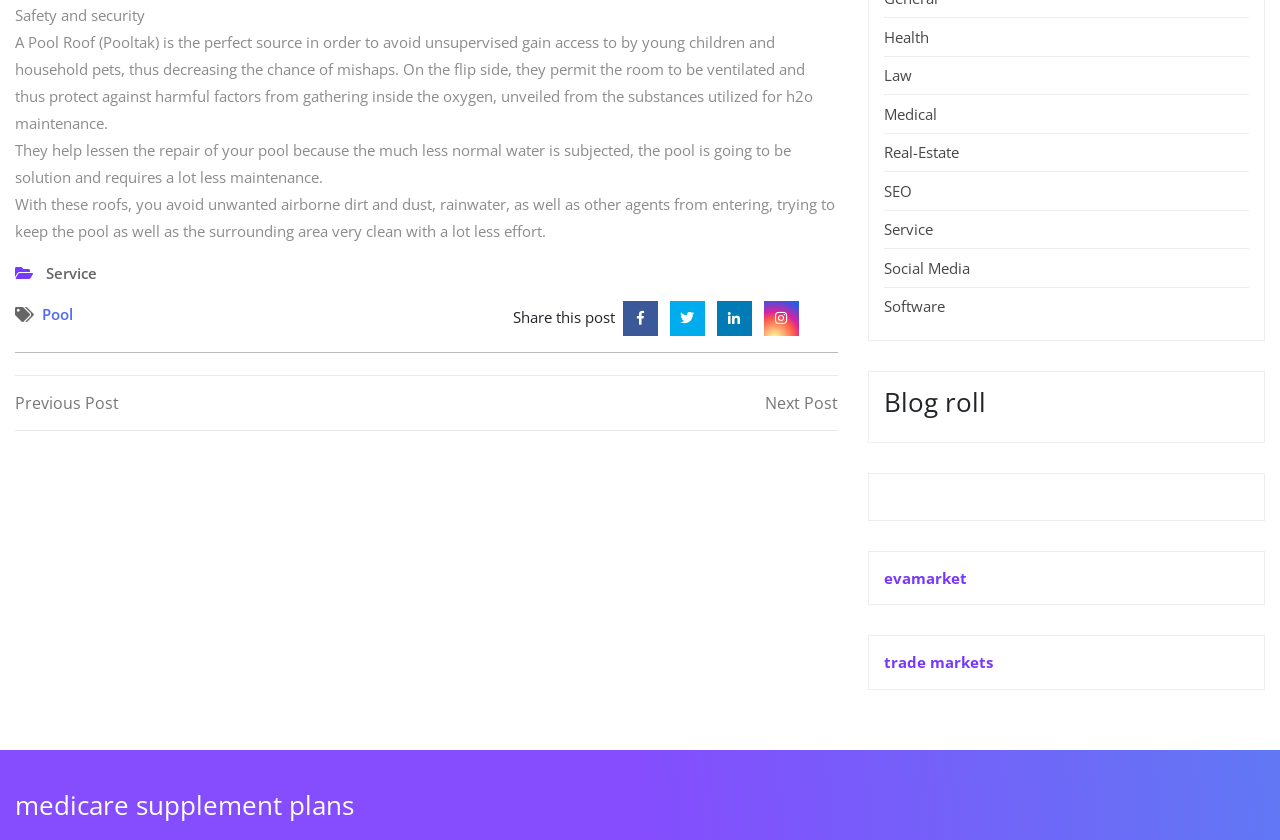Using the description: "medicare supplement plans", determine the UI element's bounding box coordinates. Ensure the coordinates are in the format of four float numbers between 0 and 1, i.e., [left, top, right, bottom].

[0.012, 0.936, 0.277, 0.979]